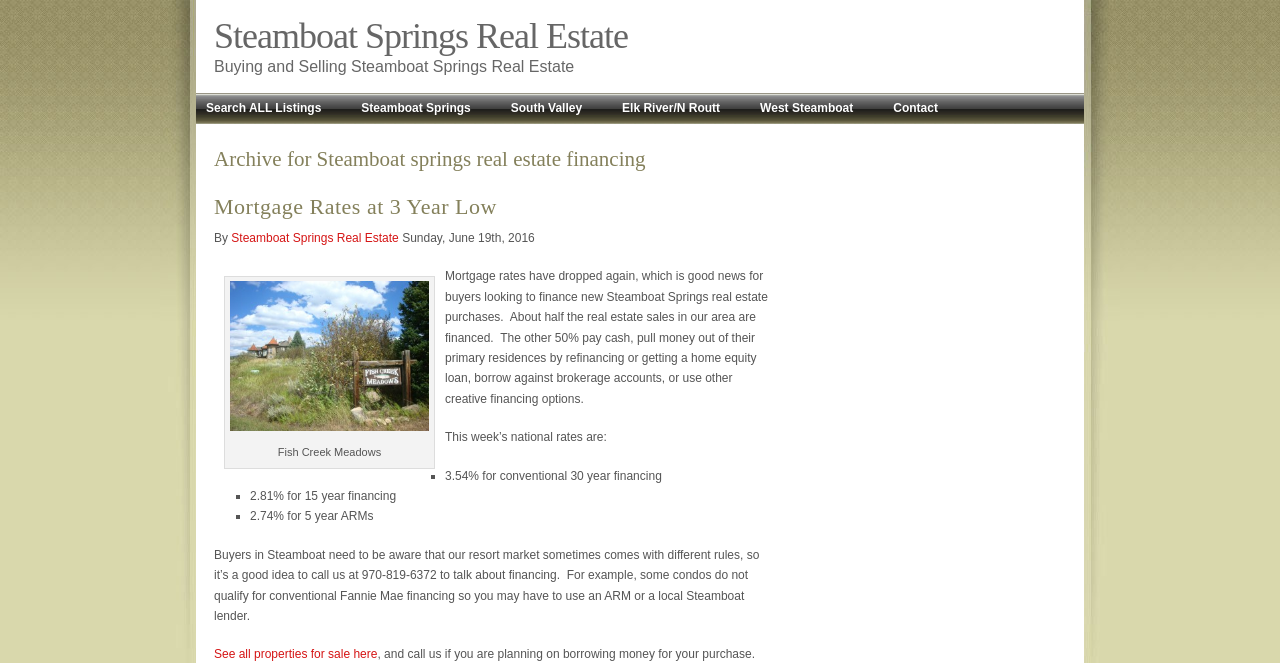Write an elaborate caption that captures the essence of the webpage.

This webpage is about Steamboat Springs real estate, featuring various properties for sale, including homes, condos, and land. At the top, there are several links to navigate the website, including "Steamboat Springs Real Estate", "Buying and Selling Steamboat Springs Real Estate", and "Search ALL Listings". Below these links, there are additional links to specific locations, such as "Steamboat Springs", "South Valley", "Elk River/N Routt", "West Steamboat", and "Contact".

The main content of the webpage is an article about mortgage rates, which are currently at a 3-year low. The article is headed by "Archive for Steamboat springs real estate financing" and "Mortgage Rates at 3 Year Low". The article discusses the benefits of low mortgage rates for buyers and provides specific rates for conventional 30-year financing, 15-year financing, and 5-year ARMs.

To the right of the article, there is an image of "Fish Creek Meadows", which is likely a property for sale. Below the image, there is a paragraph of text describing the current state of mortgage rates and their impact on the Steamboat Springs real estate market. The text also advises buyers to be aware of the unique financing rules in the resort market and to contact the website's agents for more information.

At the bottom of the webpage, there is a link to "See all properties for sale here", allowing users to browse the website's property listings.